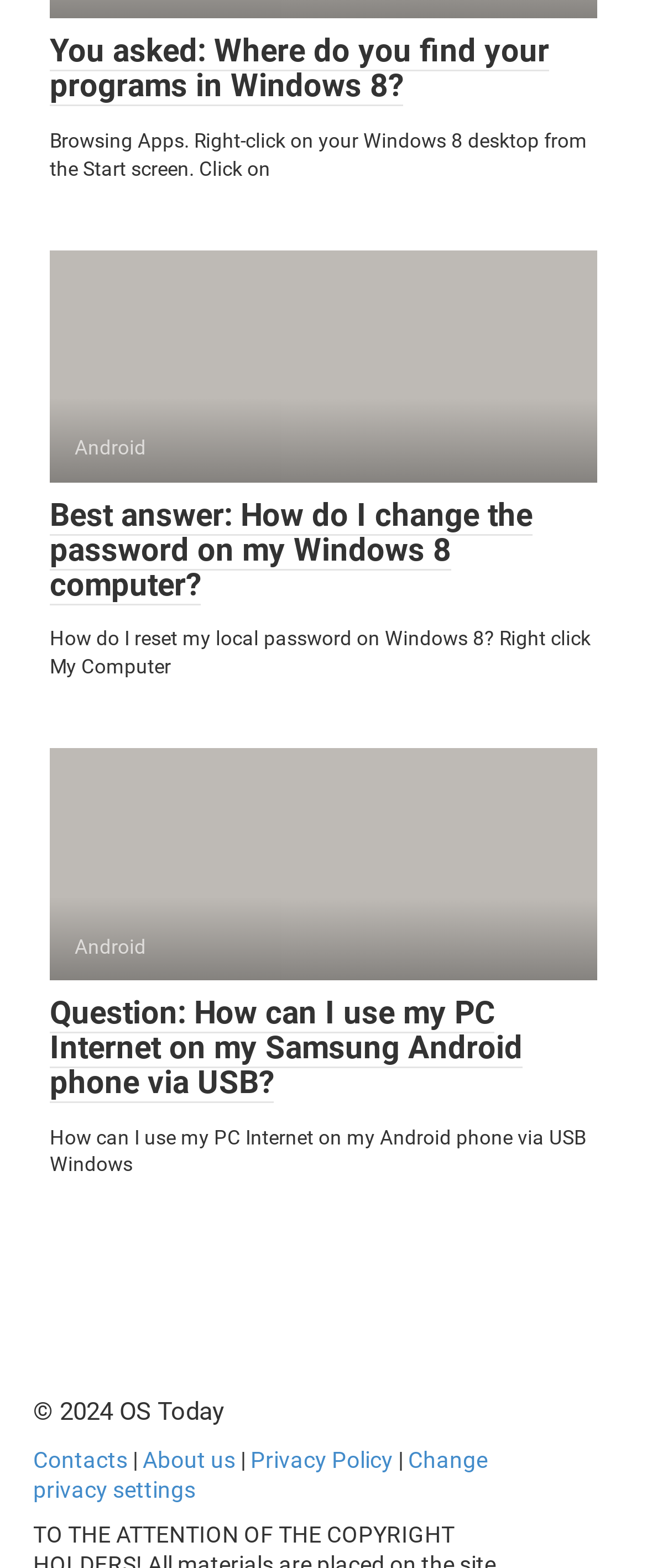What is the topic of the first question?
Please give a detailed and elaborate answer to the question.

The first question is 'You asked: Where do you find your programs in Windows 8?' which indicates that the topic of the first question is Windows 8.